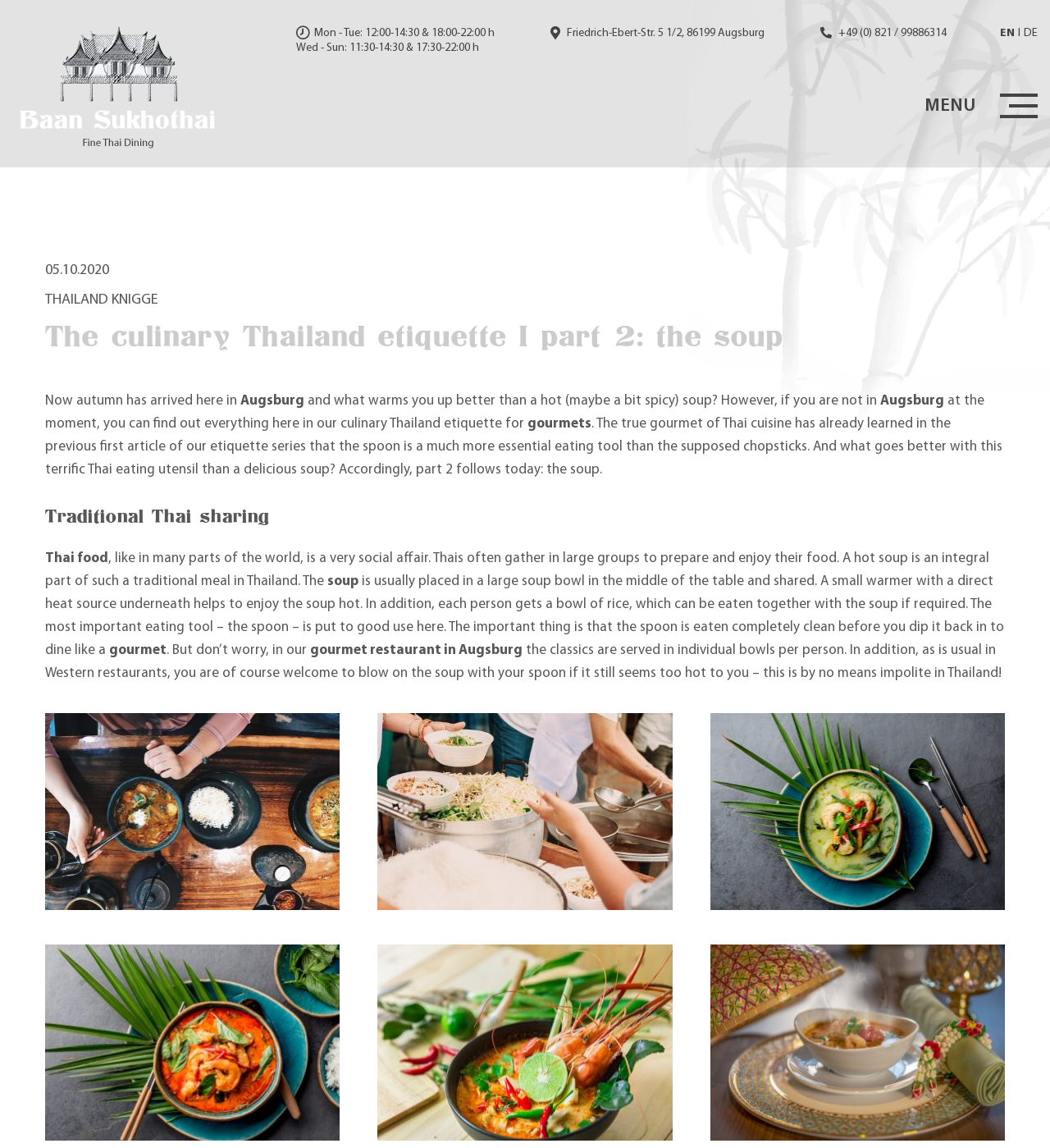What is the restaurant's phone number?
Using the image, provide a detailed and thorough answer to the question.

I found the phone number by looking at the link element with the text '+49 (0) 821 / 99886314' which is located at the top right corner of the webpage.